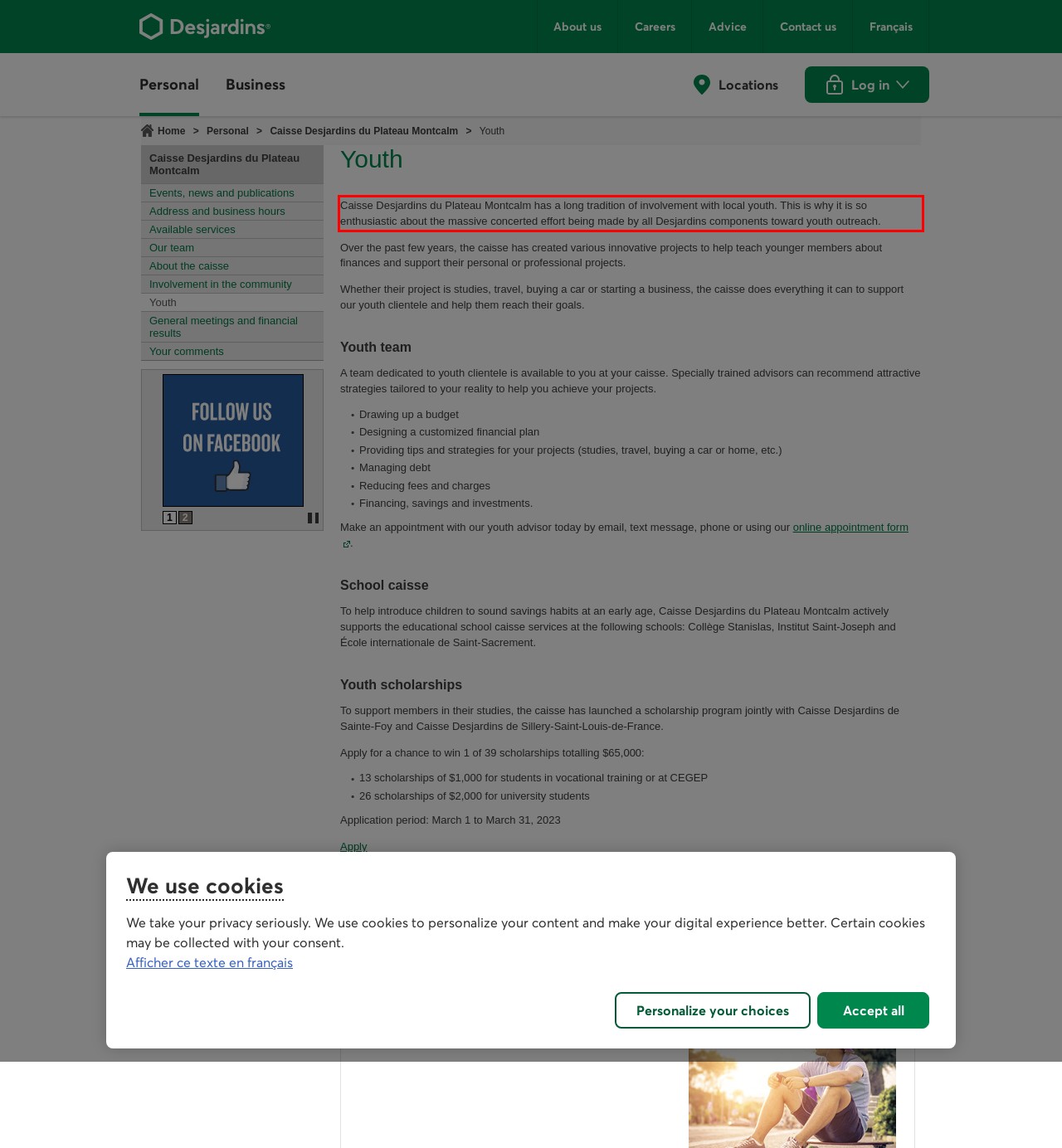You are given a webpage screenshot with a red bounding box around a UI element. Extract and generate the text inside this red bounding box.

Caisse Desjardins du Plateau Montcalm has a long tradition of involvement with local youth. This is why it is so enthusiastic about the massive concerted effort being made by all Desjardins components toward youth outreach.